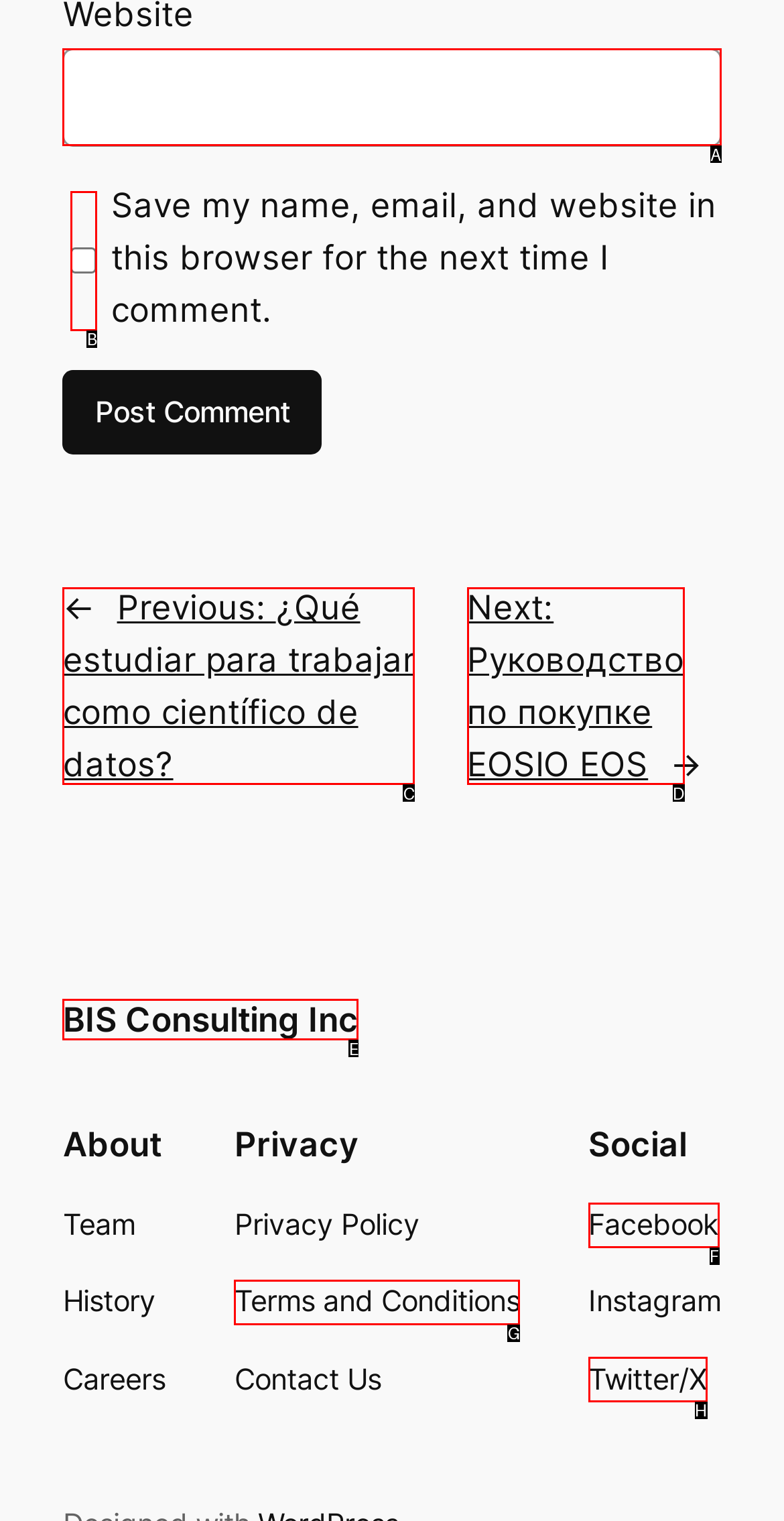Determine the letter of the UI element I should click on to complete the task: Visit BIS Consulting Inc from the provided choices in the screenshot.

E